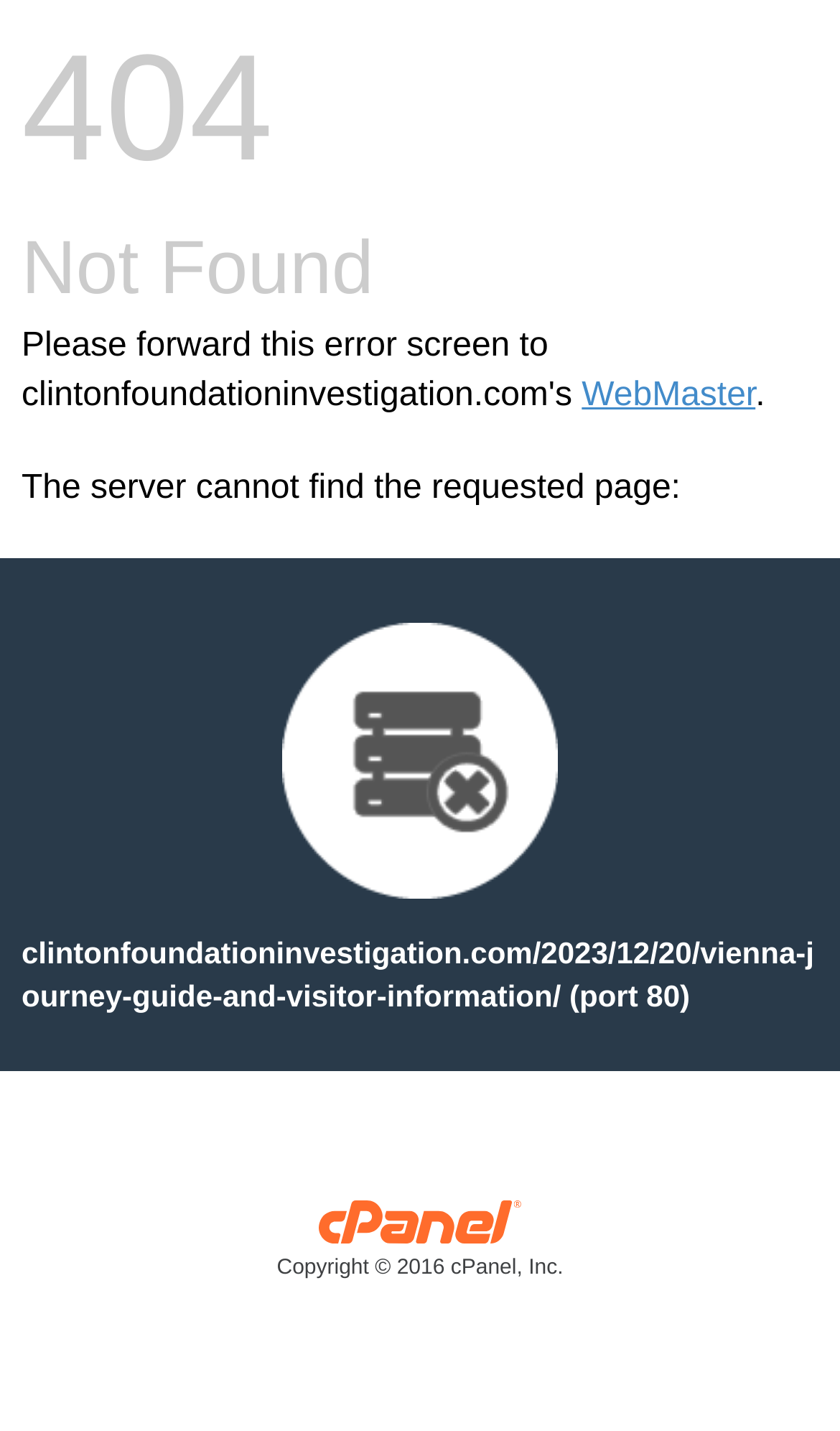Find the bounding box coordinates for the HTML element specified by: "Copyright © 2016 cPanel, Inc.".

[0.026, 0.849, 0.974, 0.897]